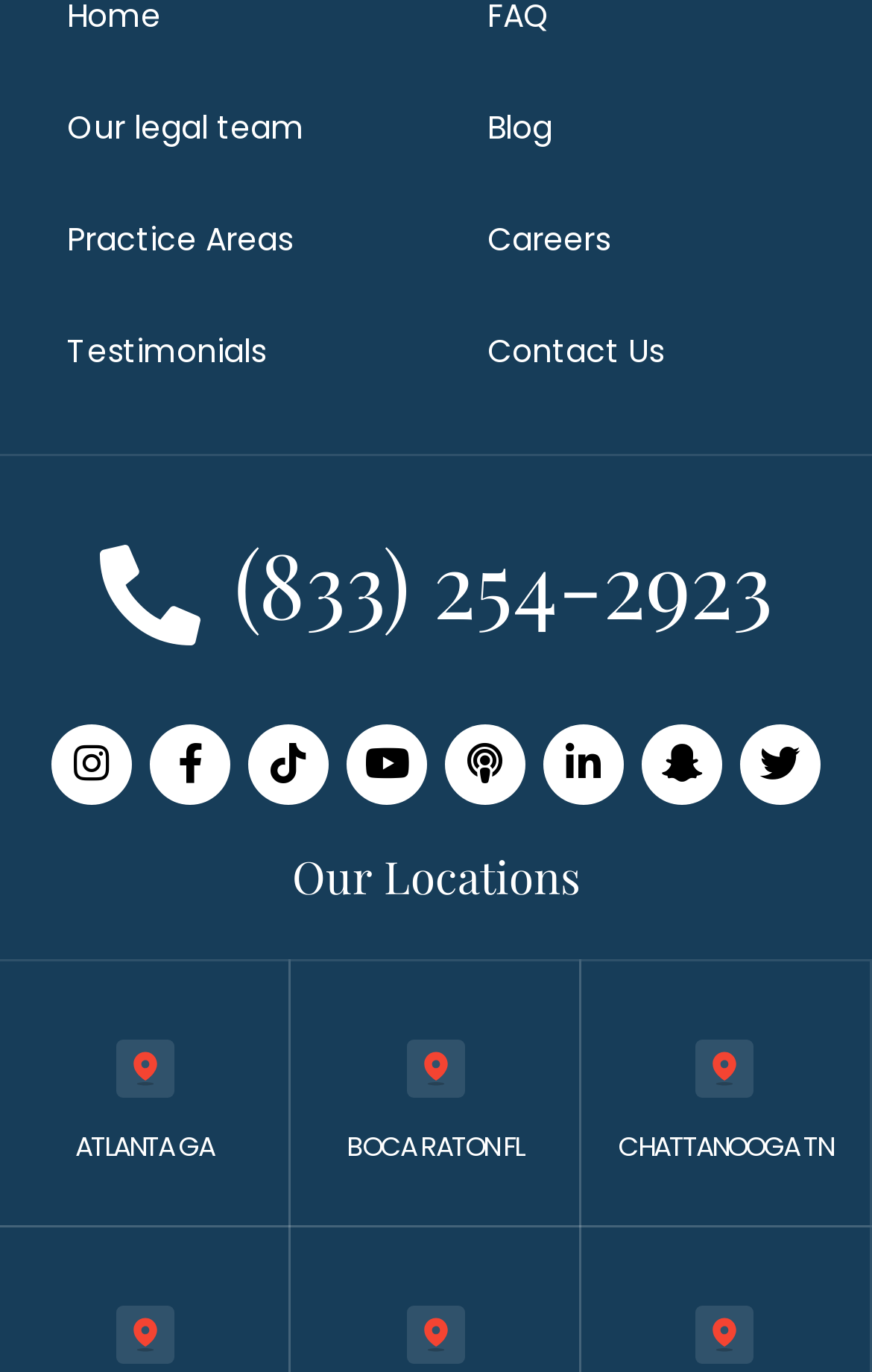Please identify the bounding box coordinates of the region to click in order to complete the task: "View the blog". The coordinates must be four float numbers between 0 and 1, specified as [left, top, right, bottom].

[0.559, 0.052, 1.0, 0.134]